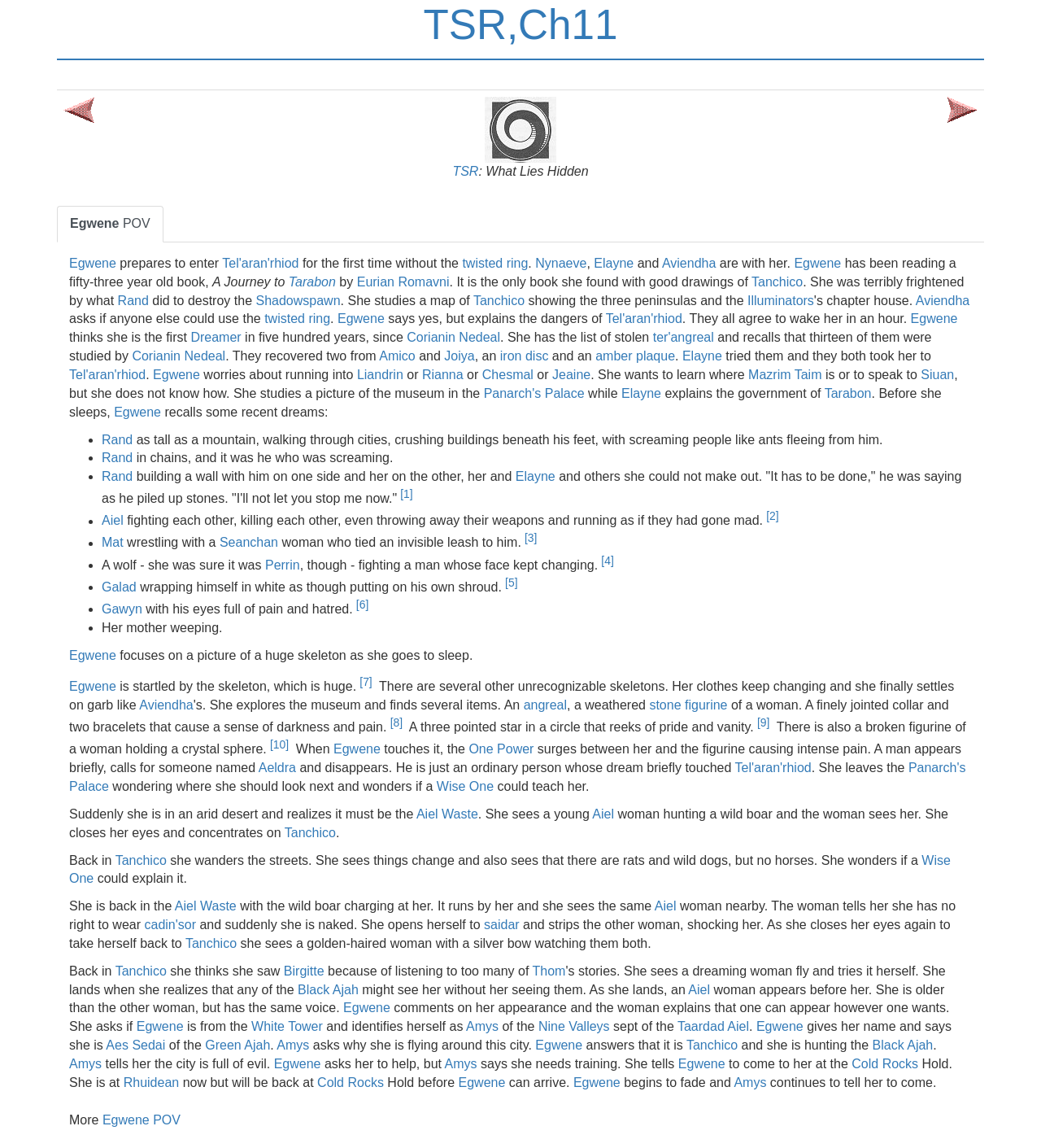Using a single word or phrase, answer the following question: 
What is Egwene preparing to enter?

Tel'aran'rhiod